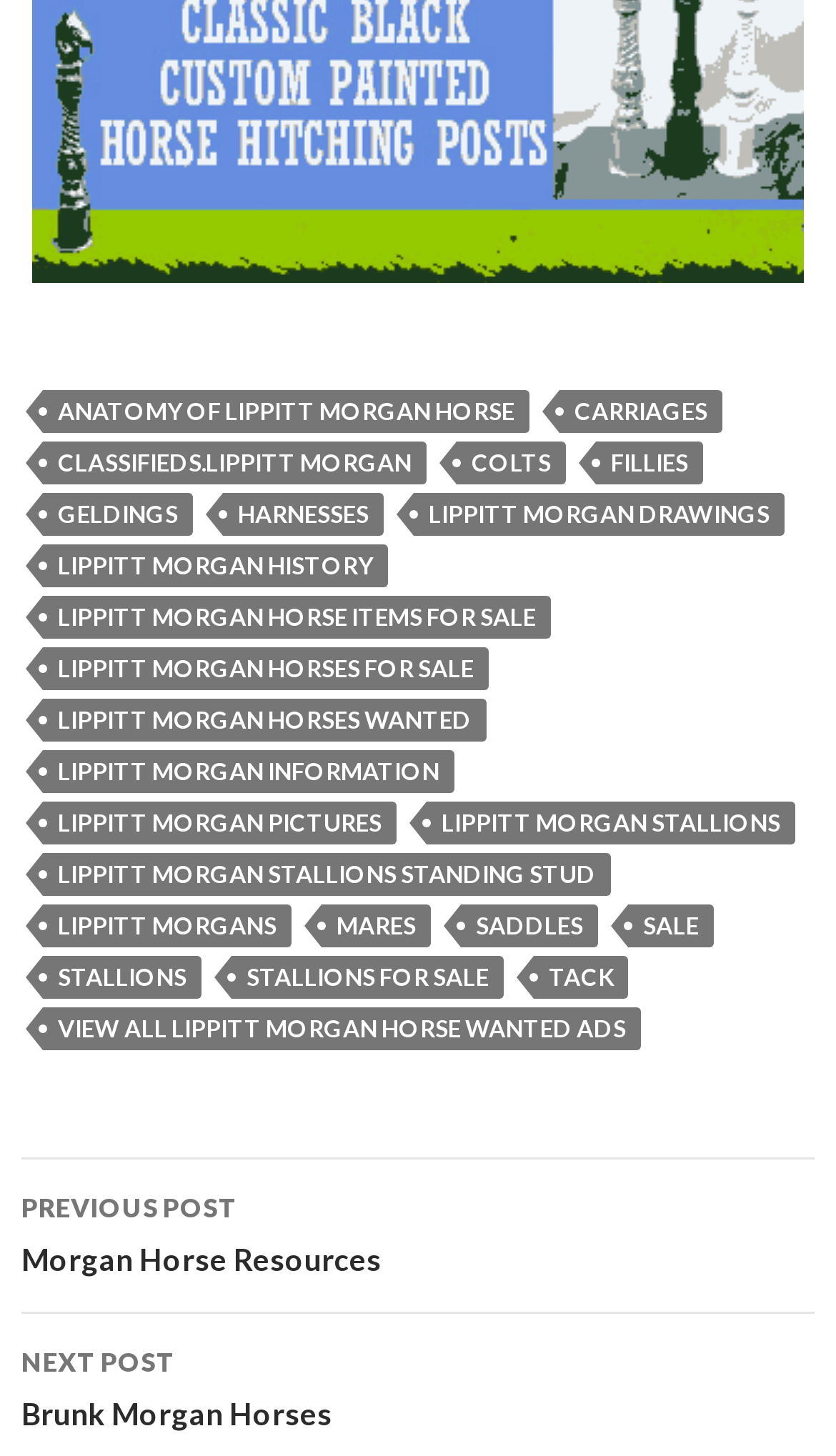Please specify the bounding box coordinates of the clickable section necessary to execute the following command: "Browse Lippitt Morgan Horse classifieds".

[0.051, 0.303, 0.51, 0.332]